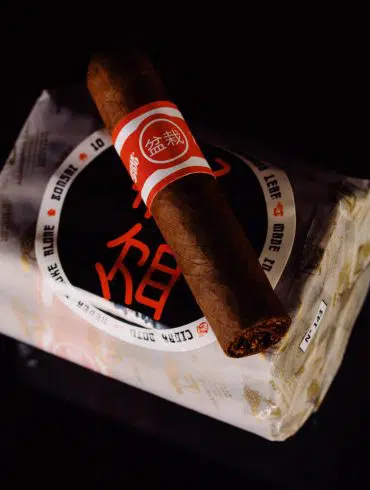What is the purpose of the background in the image?
Look at the webpage screenshot and answer the question with a detailed explanation.

The caption notes that the 'background is dark, further emphasizing the cigar and the elegant packaging', implying that the background is intentionally dark to draw attention to the cigar and its packaging.